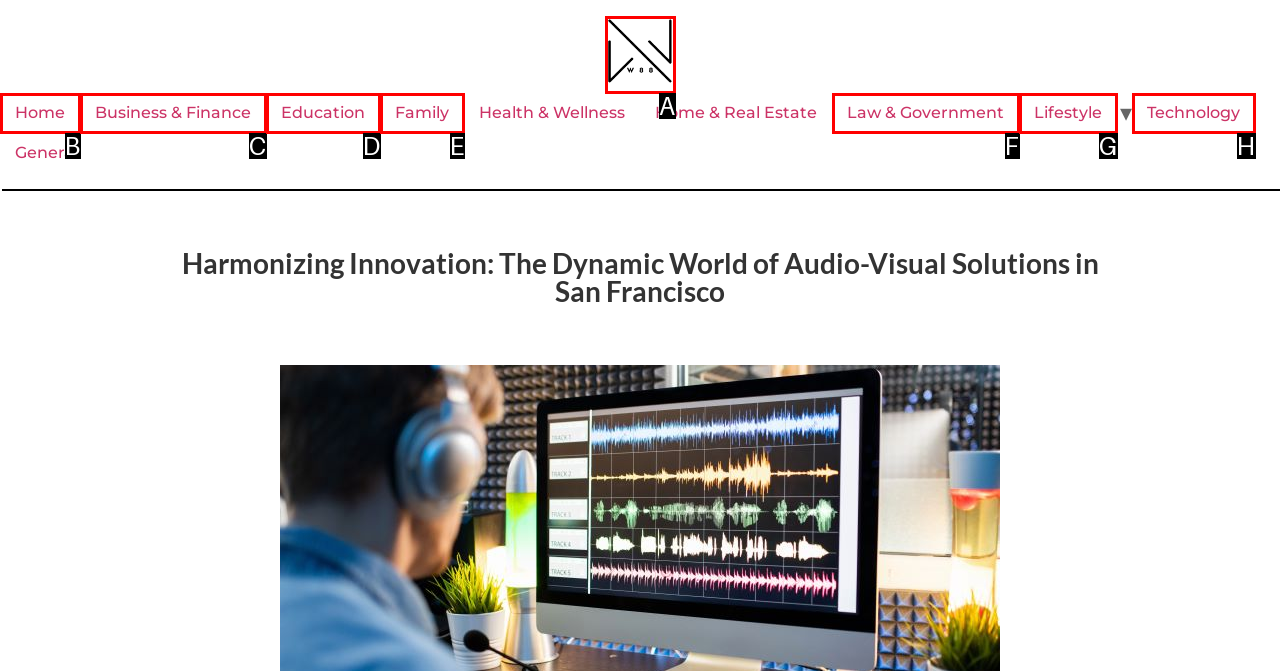Pinpoint the HTML element that fits the description: alt="W88 Page"
Answer by providing the letter of the correct option.

A